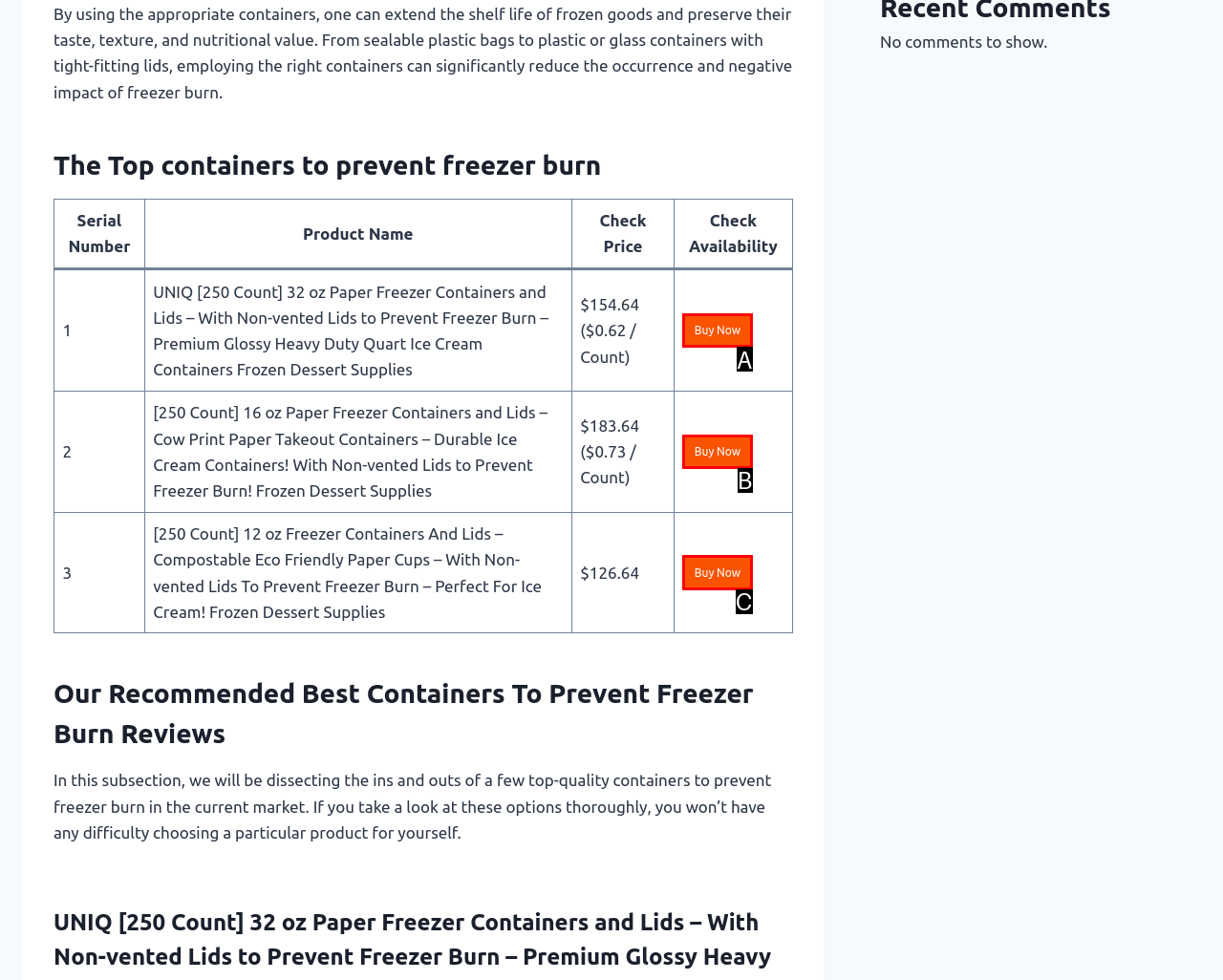Match the description: Buy Now to the appropriate HTML element. Respond with the letter of your selected option.

B